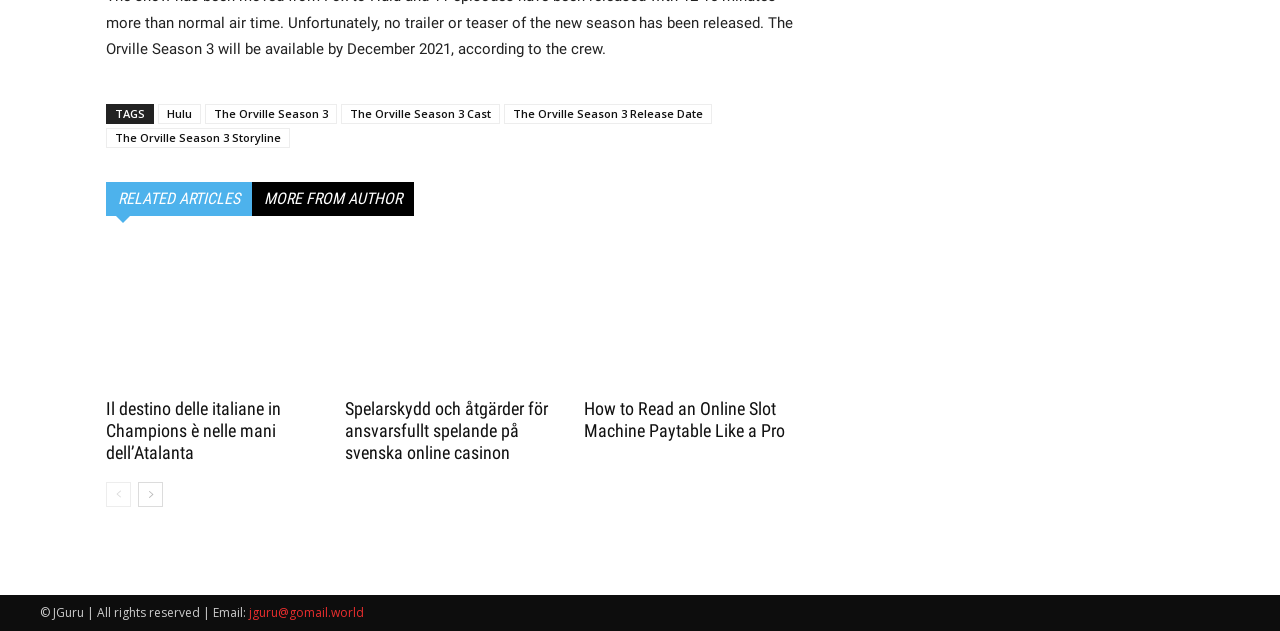Kindly determine the bounding box coordinates for the area that needs to be clicked to execute this instruction: "Click on the 'Hulu' link".

[0.123, 0.164, 0.157, 0.196]